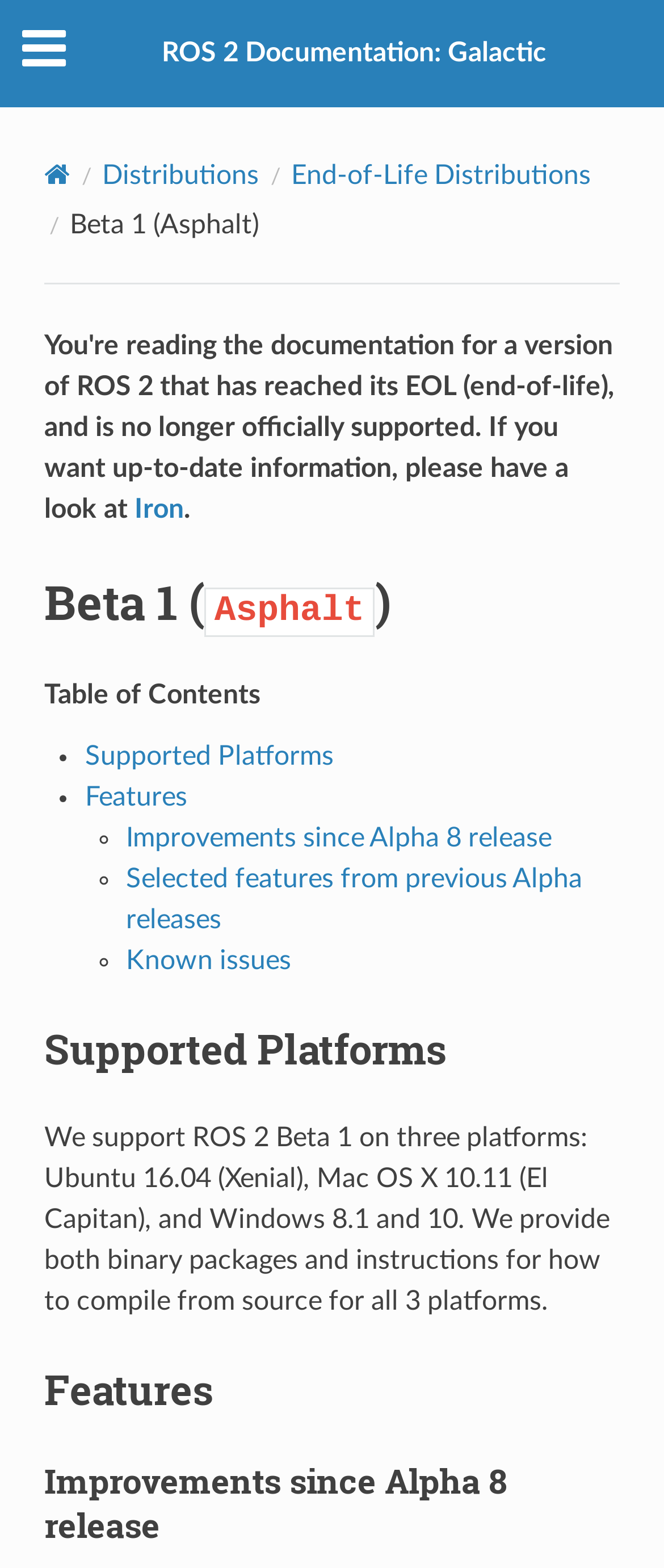Please find and generate the text of the main heading on the webpage.

Beta 1 (Asphalt)